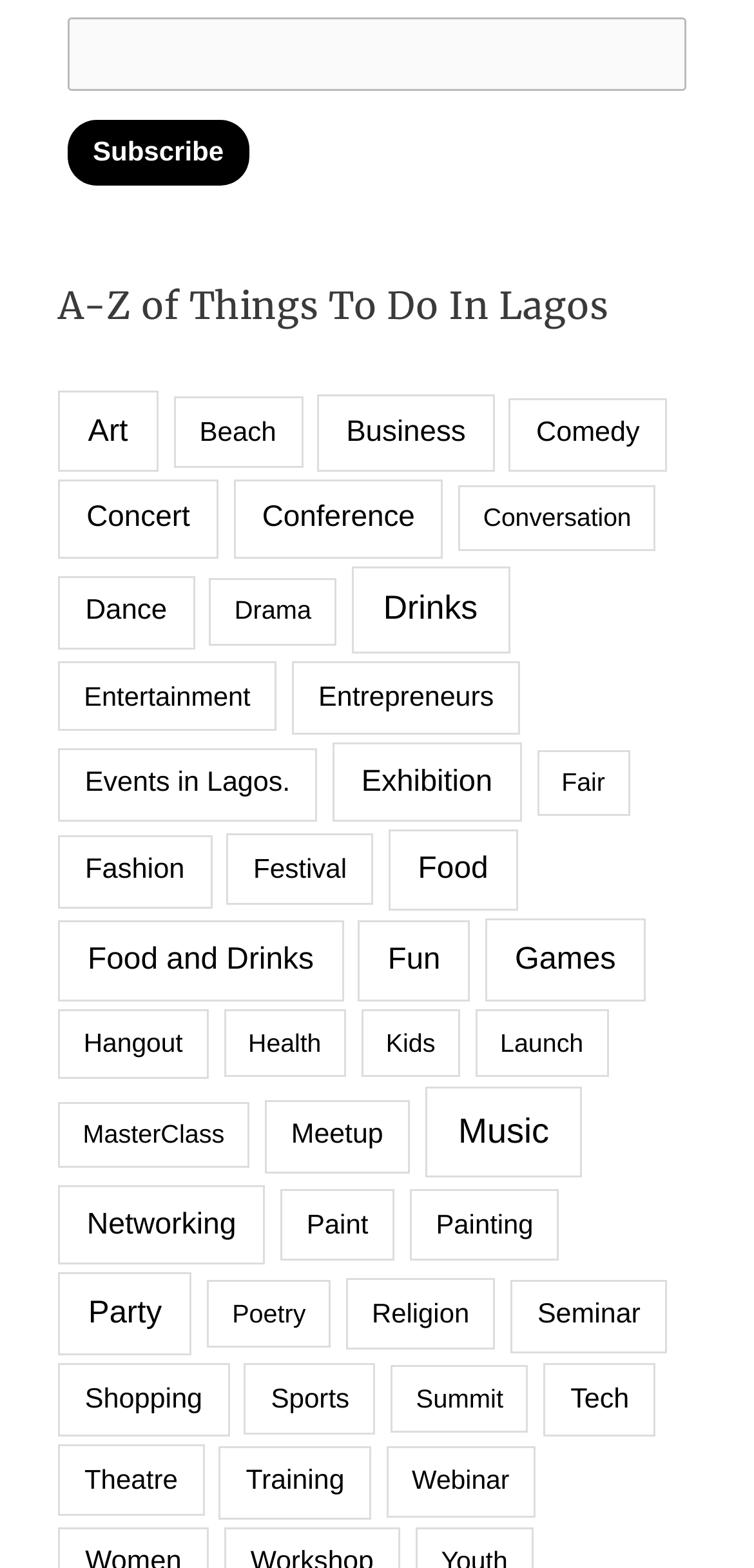Using the provided description: "Food and Drinks", find the bounding box coordinates of the corresponding UI element. The output should be four float numbers between 0 and 1, in the format [left, top, right, bottom].

[0.077, 0.587, 0.455, 0.639]